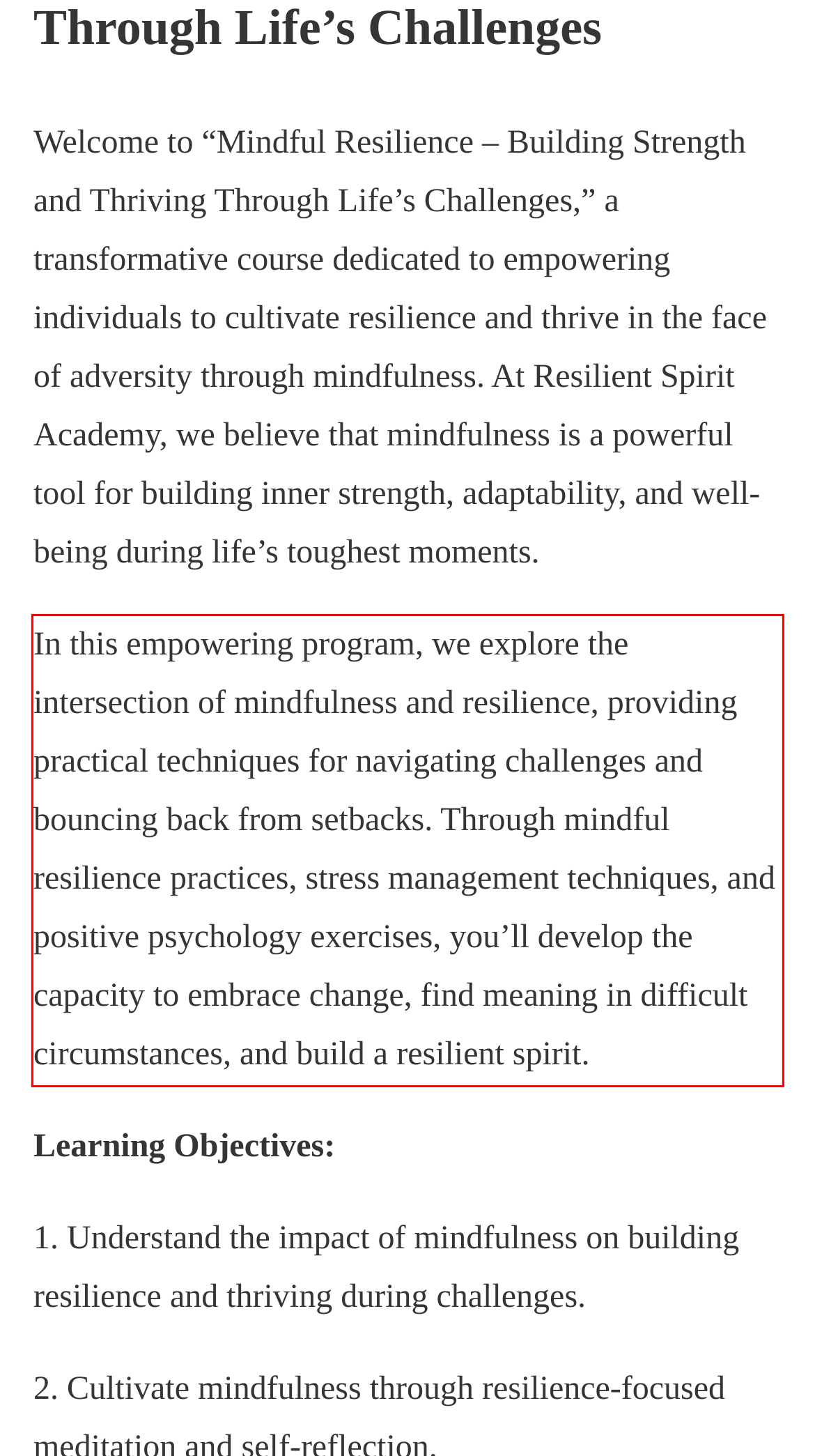Given a screenshot of a webpage containing a red rectangle bounding box, extract and provide the text content found within the red bounding box.

In this empowering program, we explore the intersection of mindfulness and resilience, providing practical techniques for navigating challenges and bouncing back from setbacks. Through mindful resilience practices, stress management techniques, and positive psychology exercises, you’ll develop the capacity to embrace change, find meaning in difficult circumstances, and build a resilient spirit.